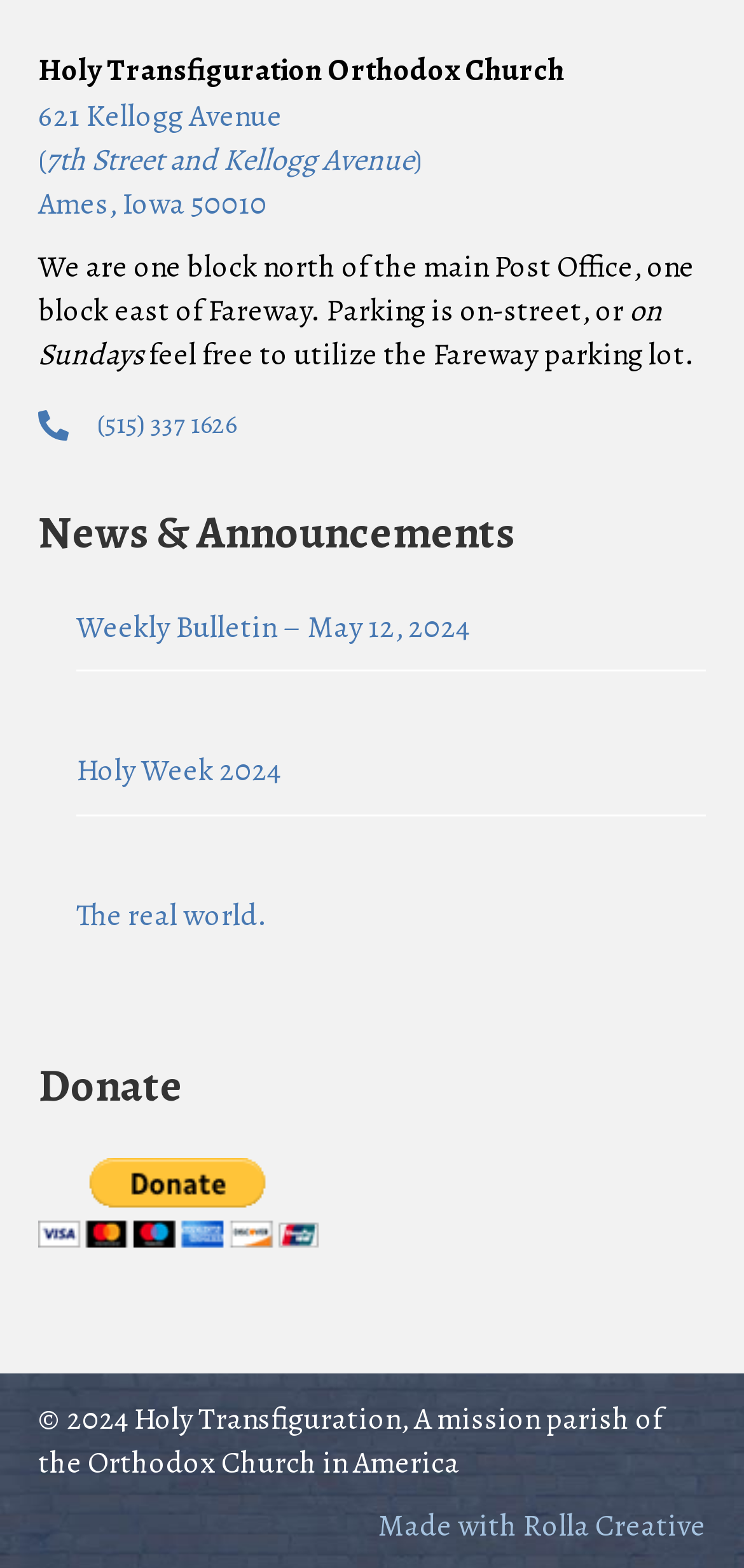Answer the question with a brief word or phrase:
What is the copyright year of the website?

2024